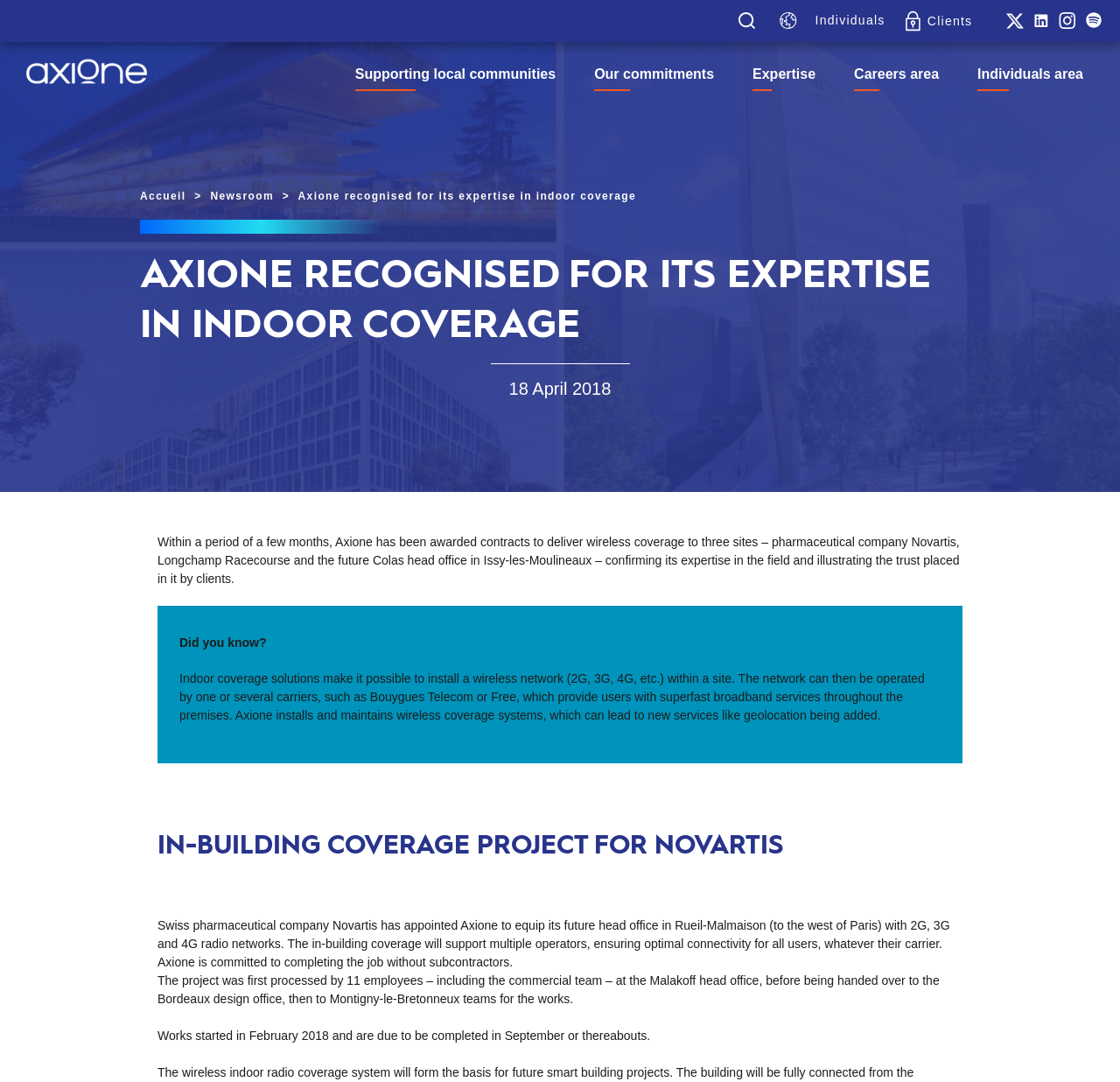Detail the various sections and features present on the webpage.

The webpage is about Axione, a company recognized for its expertise in indoor coverage. At the top, there is a navigation menu with a search button and links to different languages, individuals, and clients. On the right side, there are social media links to Twitter, LinkedIn, Instagram, and Spotify, each with an accompanying image.

Below the navigation menu, there is a prominent link to the Axione homepage, followed by a series of links to different sections, including "Supporting local communities", "Our commitments", "Expertise", "Careers area", and "Individuals area".

The main content of the page is divided into sections. The first section has a heading "AXIONE RECOGNISED FOR ITS EXPERTISE IN INDOOR COVERAGE" and a subheading "Within a period of a few months, Axione has been awarded contracts to deliver wireless coverage to three sites – pharmaceutical company Novartis, Longchamp Racecourse and the future Colas head office in Issy-les-Moulineaux – confirming its expertise in the field and illustrating the trust placed in it by clients."

Below this section, there is a paragraph explaining the concept of indoor coverage solutions, which enable the installation of wireless networks within a site. This is followed by a section with a heading "IN-BUILDING COVERAGE PROJECT FOR NOVARTIS", which describes a project where Axione was appointed to equip Novartis' future head office with 2G, 3G, and 4G radio networks. The section provides details about the project, including the timeline and the teams involved.

Throughout the page, there are no images other than the social media icons and the Axione logo. The layout is clean, with clear headings and concise text, making it easy to navigate and read.